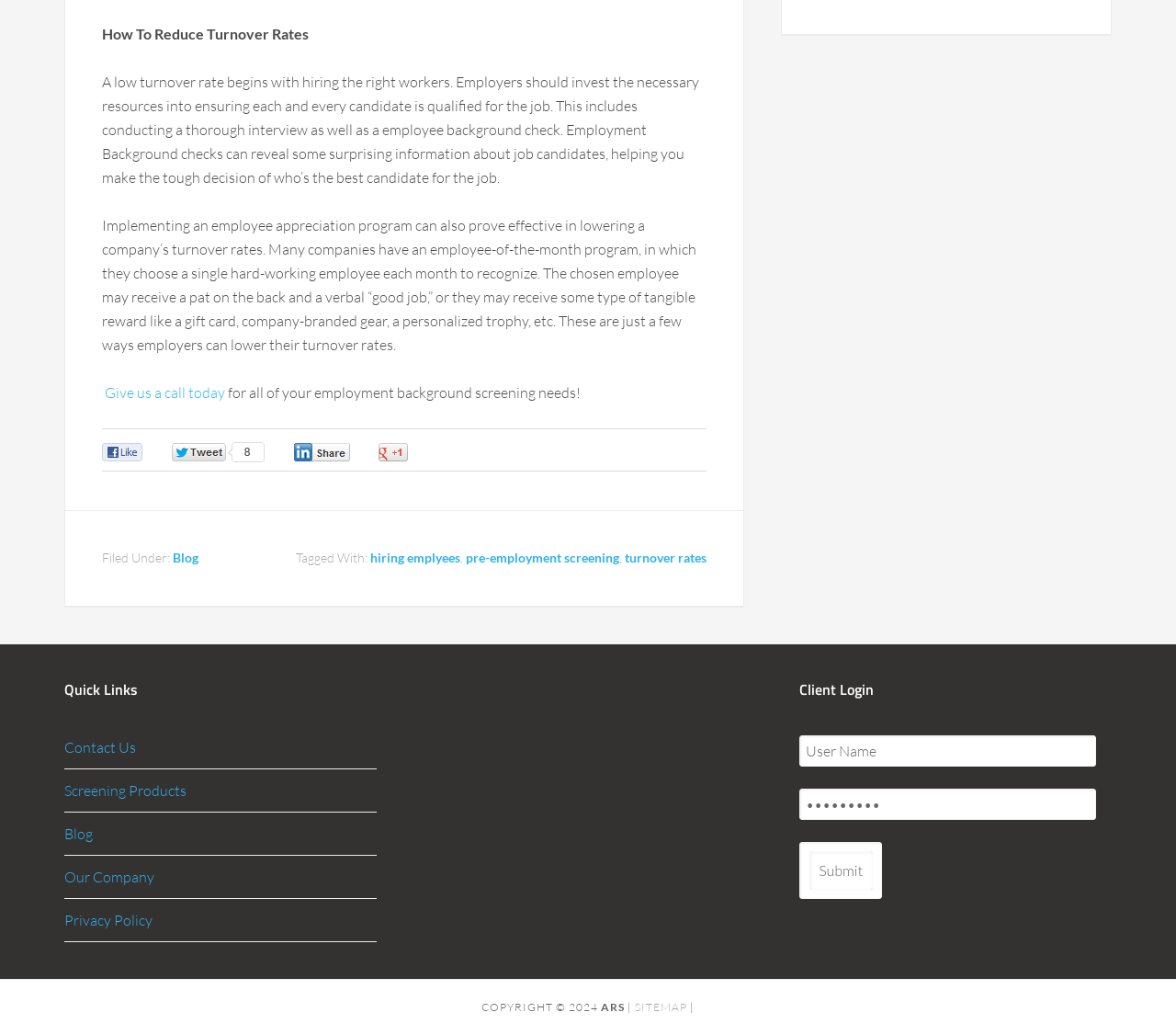Consider the image and give a detailed and elaborate answer to the question: 
What is the company's suggestion for ensuring qualified job candidates?

The company suggests that employers should invest resources into ensuring each candidate is qualified for the job by conducting a thorough interview as well as an employee background check.